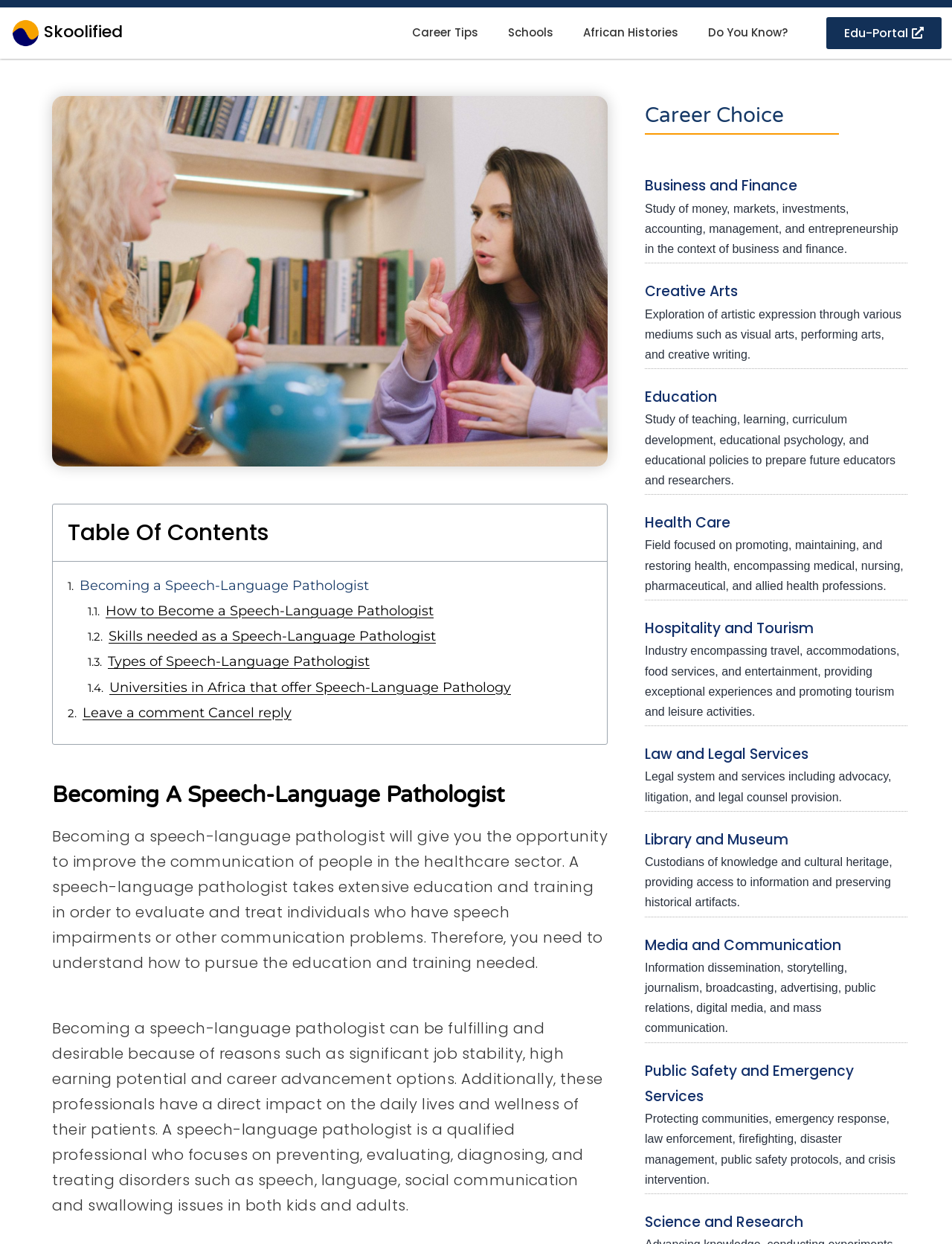Based on the element description "Do you know?", predict the bounding box coordinates of the UI element.

[0.728, 0.013, 0.843, 0.04]